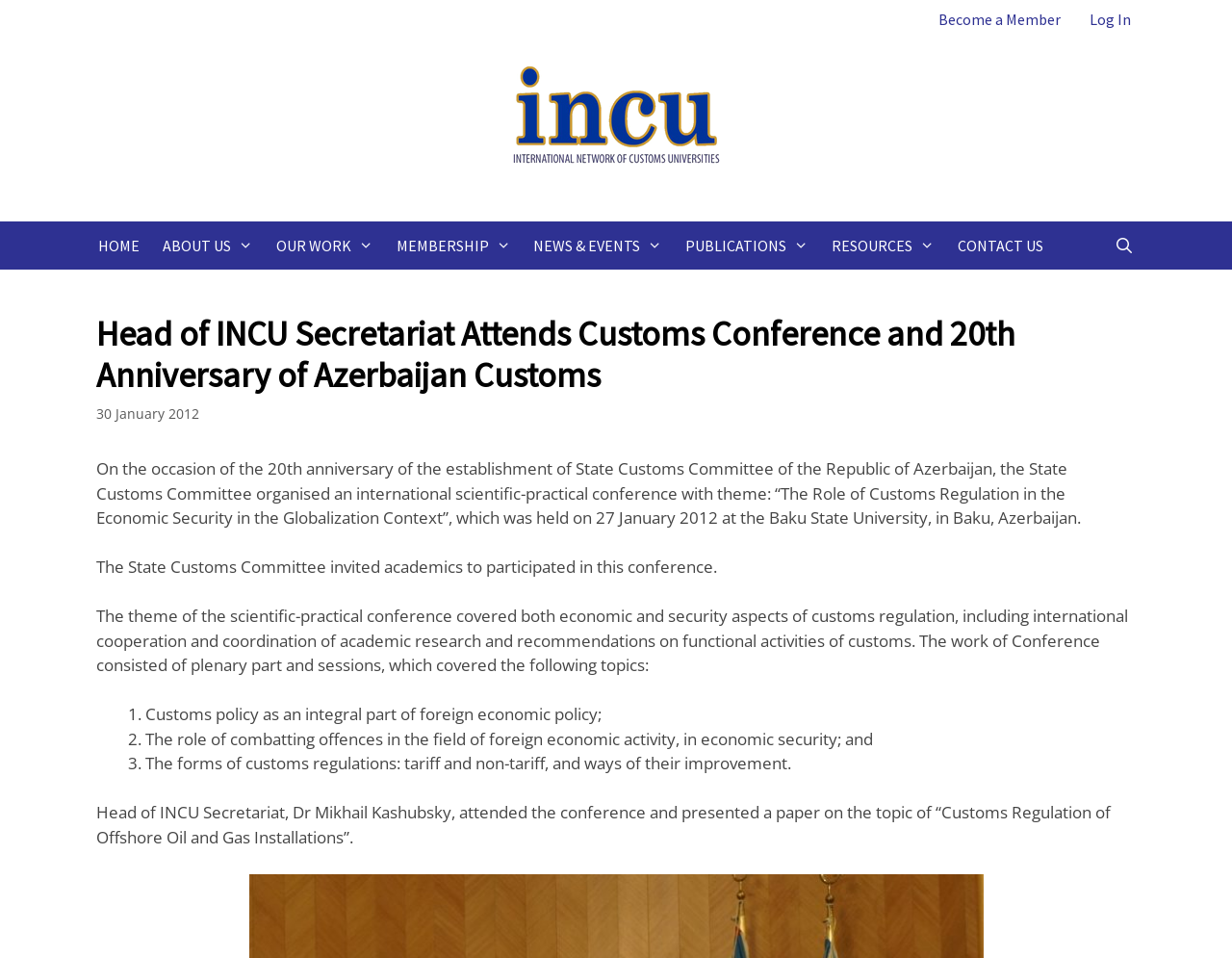What are the three topics covered in the conference?
Answer the question in a detailed and comprehensive manner.

The webpage mentions that the conference covered three topics: 'Customs policy as an integral part of foreign economic policy;', 'The role of combatting offences in the field of foreign economic activity, in economic security;', and 'The forms of customs regulations: tariff and non-tariff, and ways of their improvement'.